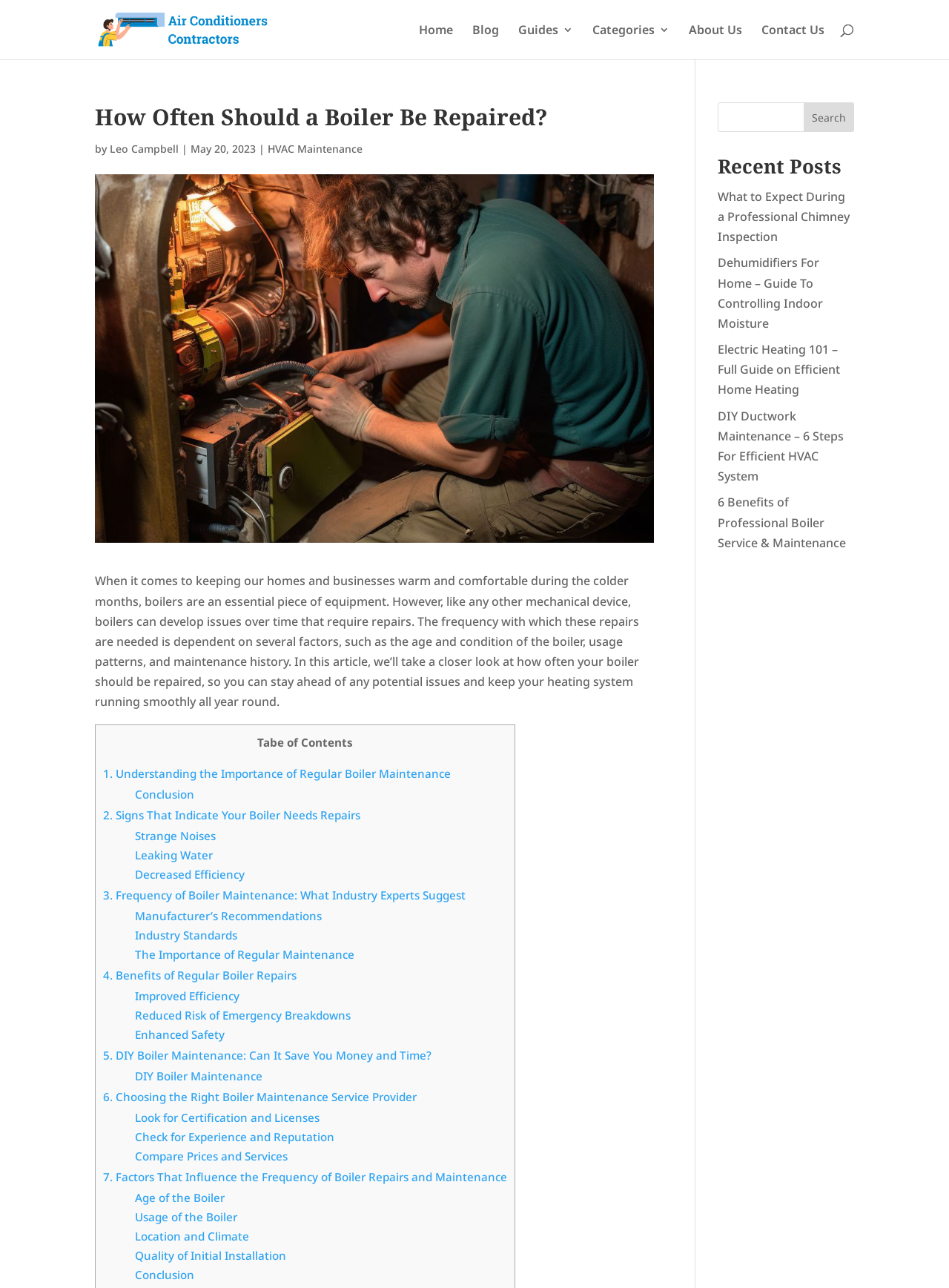Respond to the question with just a single word or phrase: 
What is the topic of the 'Recent Posts' section?

HVAC related topics